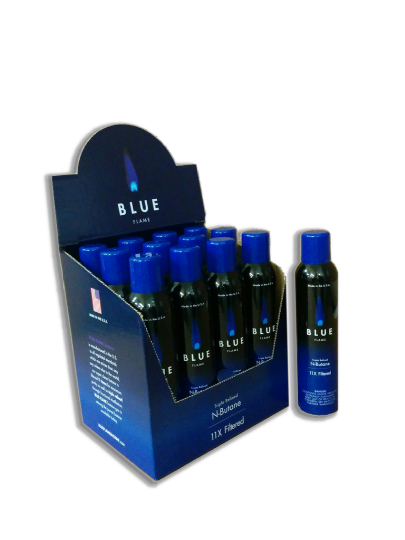Provide a single word or phrase answer to the question: 
How many times is the N-Butane filtered?

Eleven times